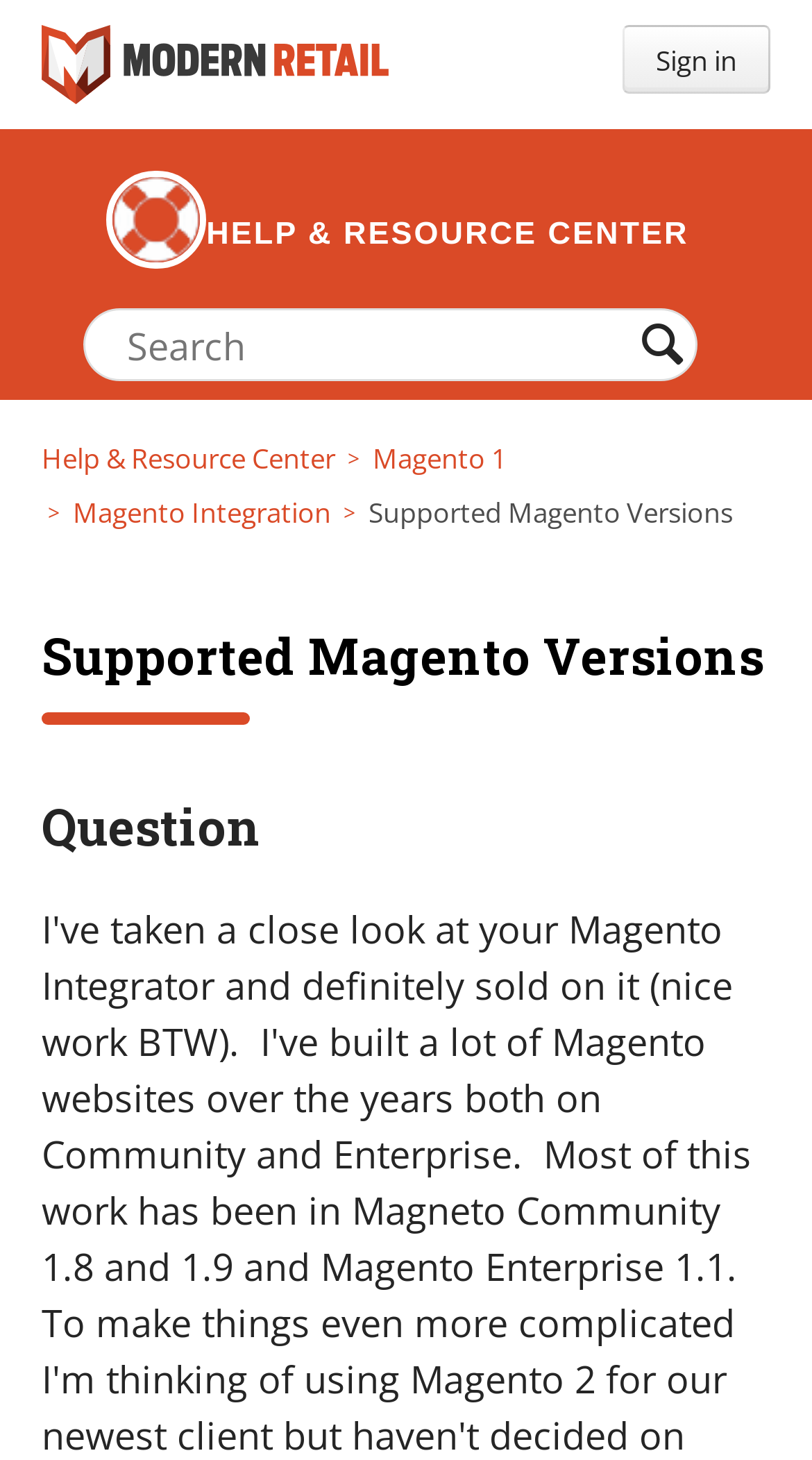What is the title of the first list item?
Please respond to the question with a detailed and well-explained answer.

The first list item is titled 'Help & Resource Center', which is a link that likely leads to a page with more information or resources related to this topic.